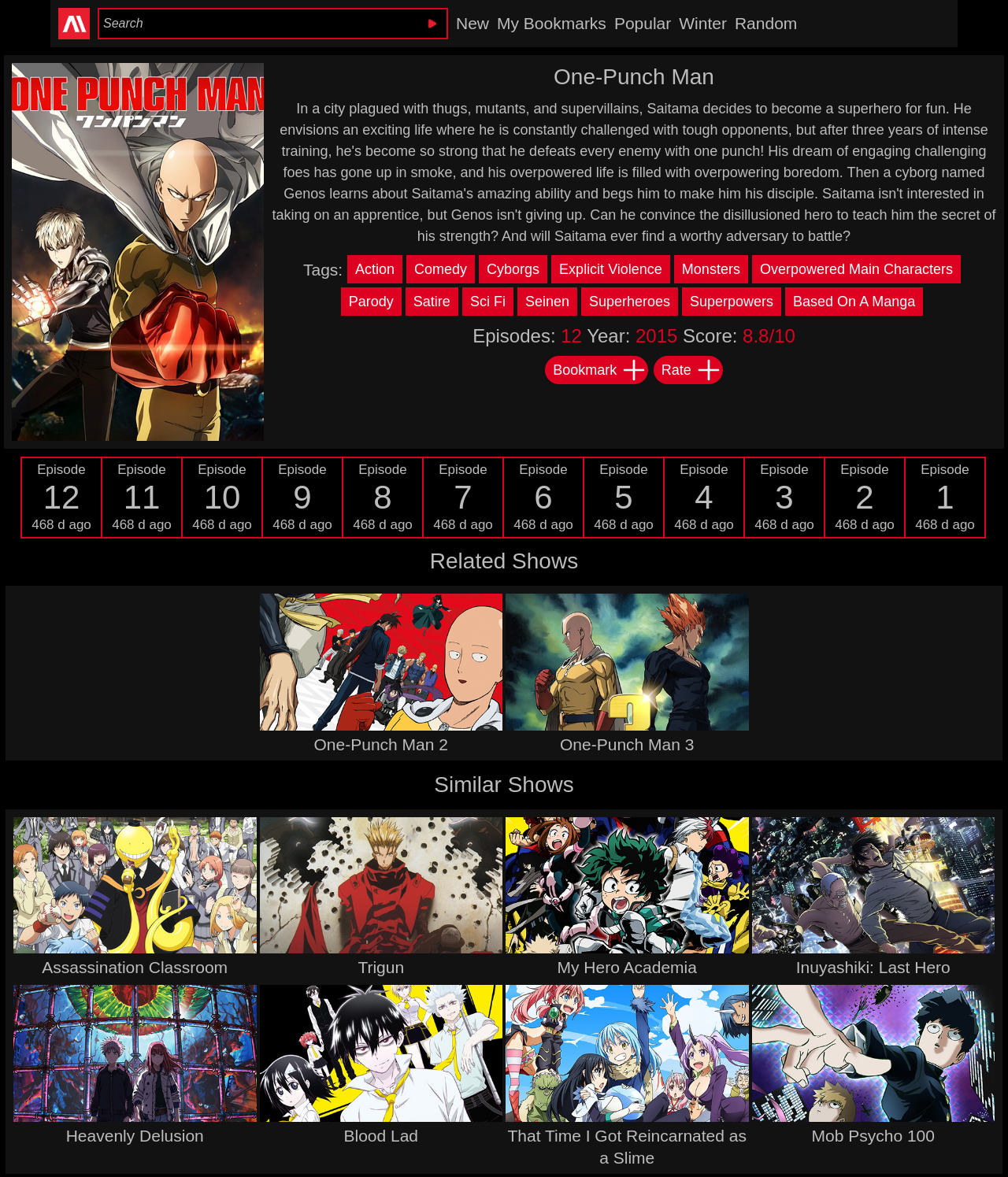Please specify the bounding box coordinates of the clickable region to carry out the following instruction: "Search for anime". The coordinates should be four float numbers between 0 and 1, in the format [left, top, right, bottom].

[0.098, 0.008, 0.415, 0.032]